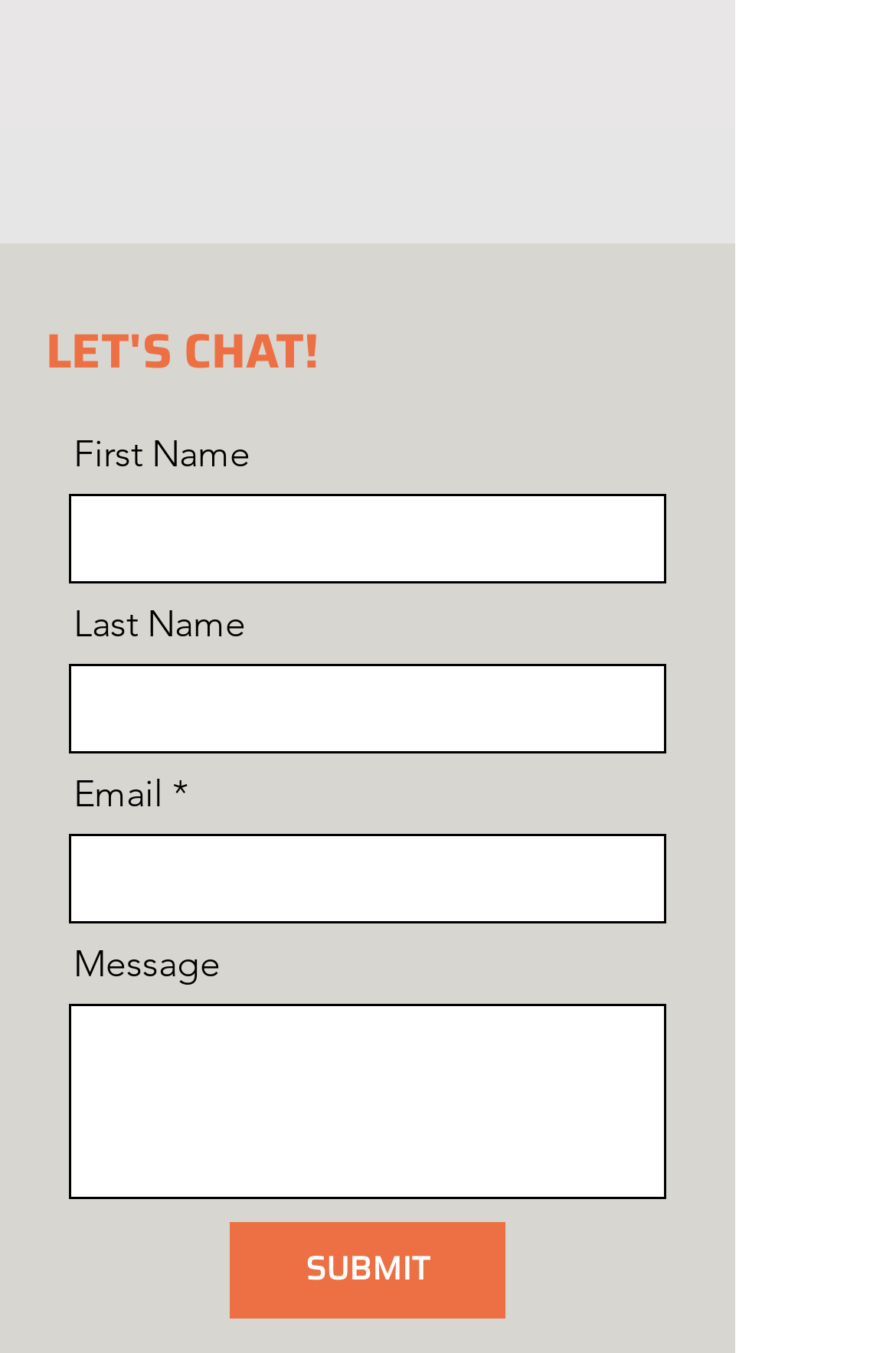Please respond to the question with a concise word or phrase:
How many characters are in the main heading?

11